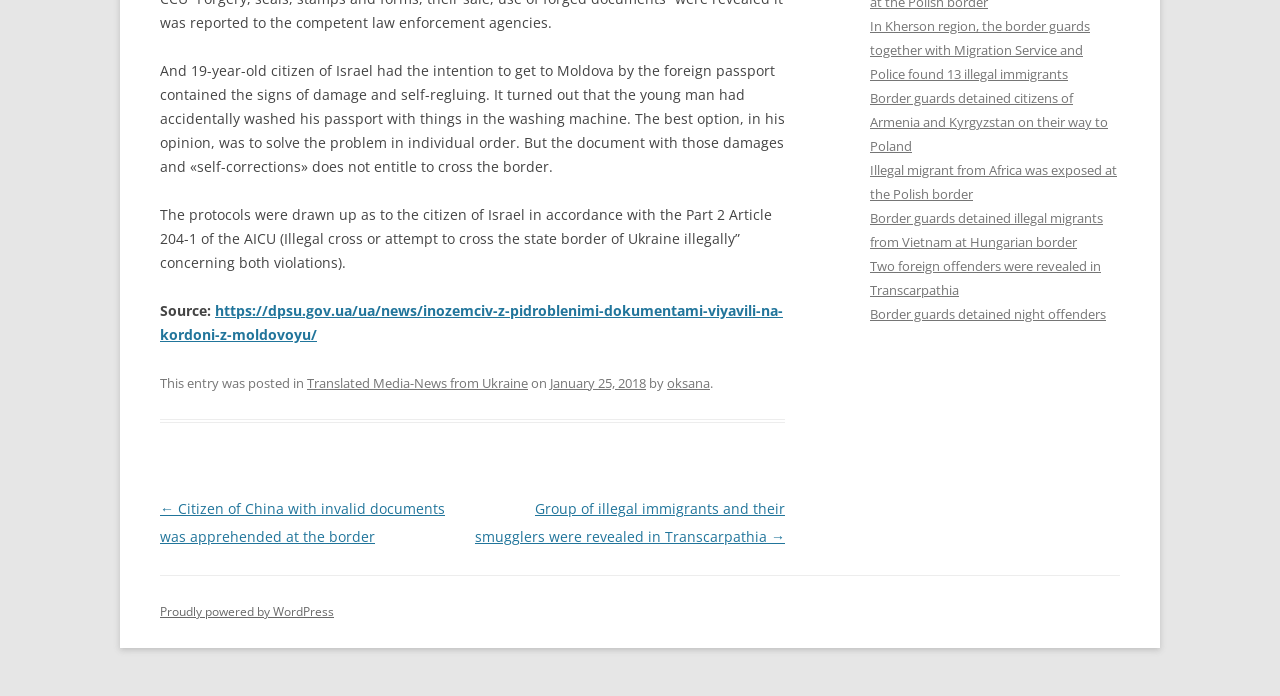Determine the bounding box coordinates (top-left x, top-left y, bottom-right x, bottom-right y) of the UI element described in the following text: Translated Media-News from Ukraine

[0.24, 0.537, 0.412, 0.563]